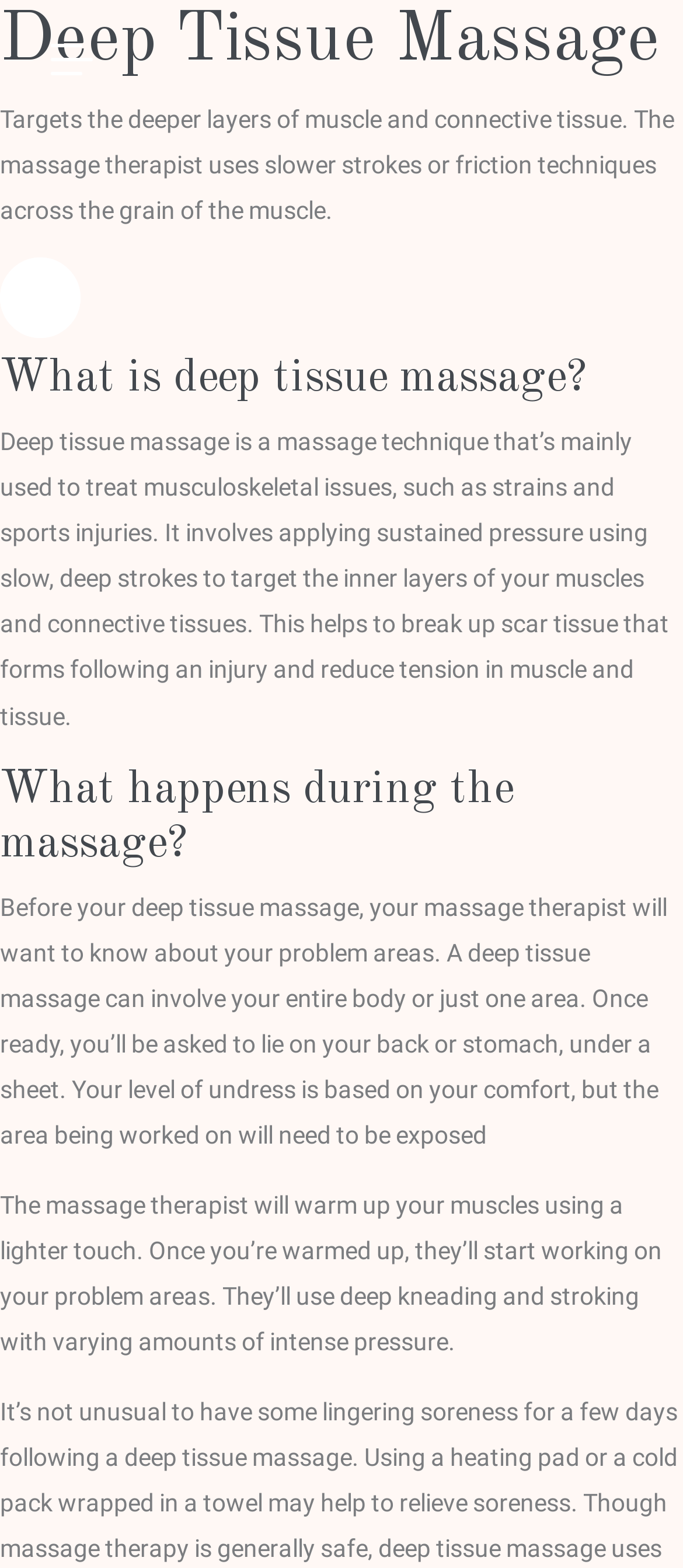What is the purpose of deep tissue massage?
Please provide a single word or phrase as your answer based on the screenshot.

Break up scar tissue and reduce tension